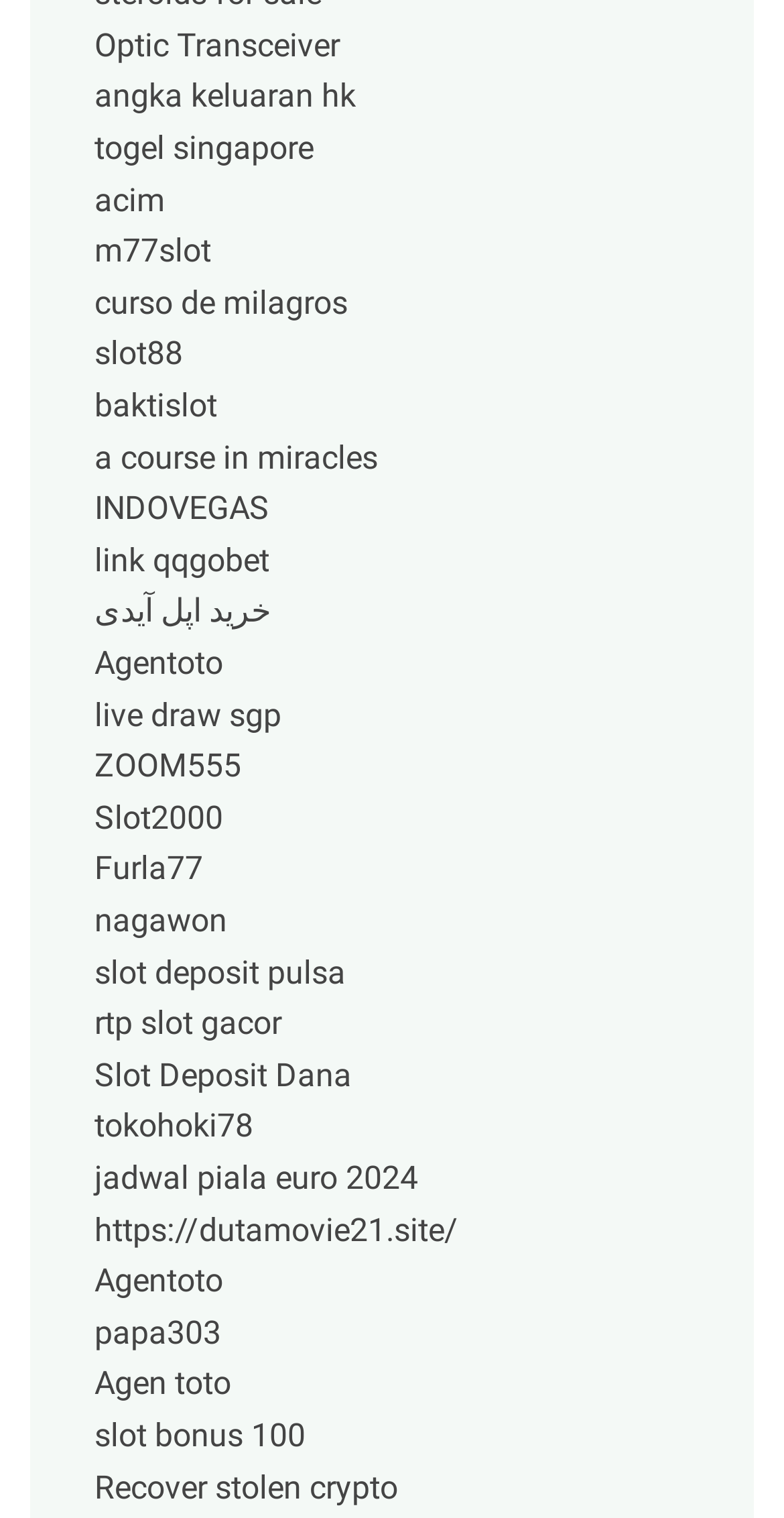Please give a succinct answer using a single word or phrase:
Are there any links related to slot games?

Yes